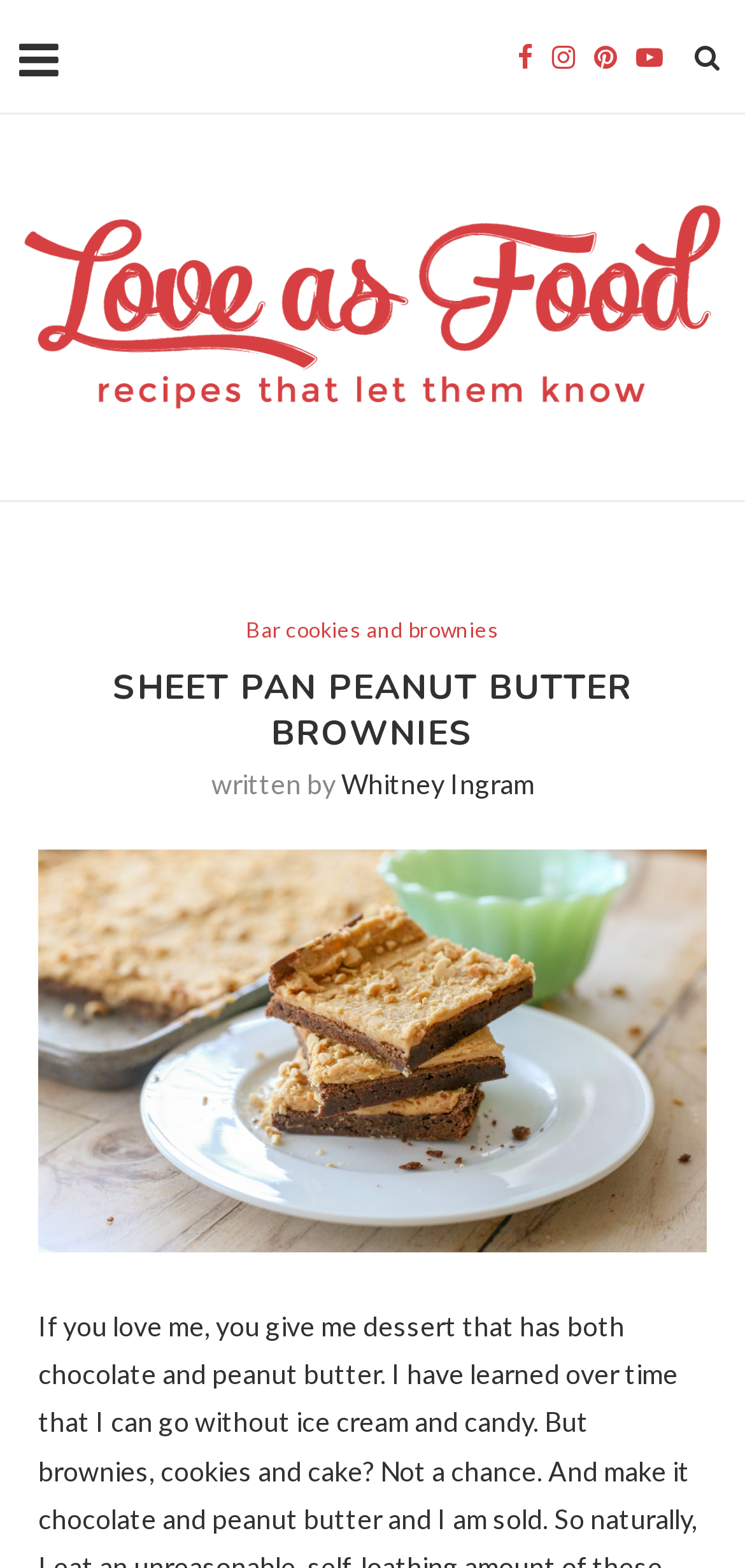Please provide a brief answer to the following inquiry using a single word or phrase:
What type of cookies are featured?

Brownies